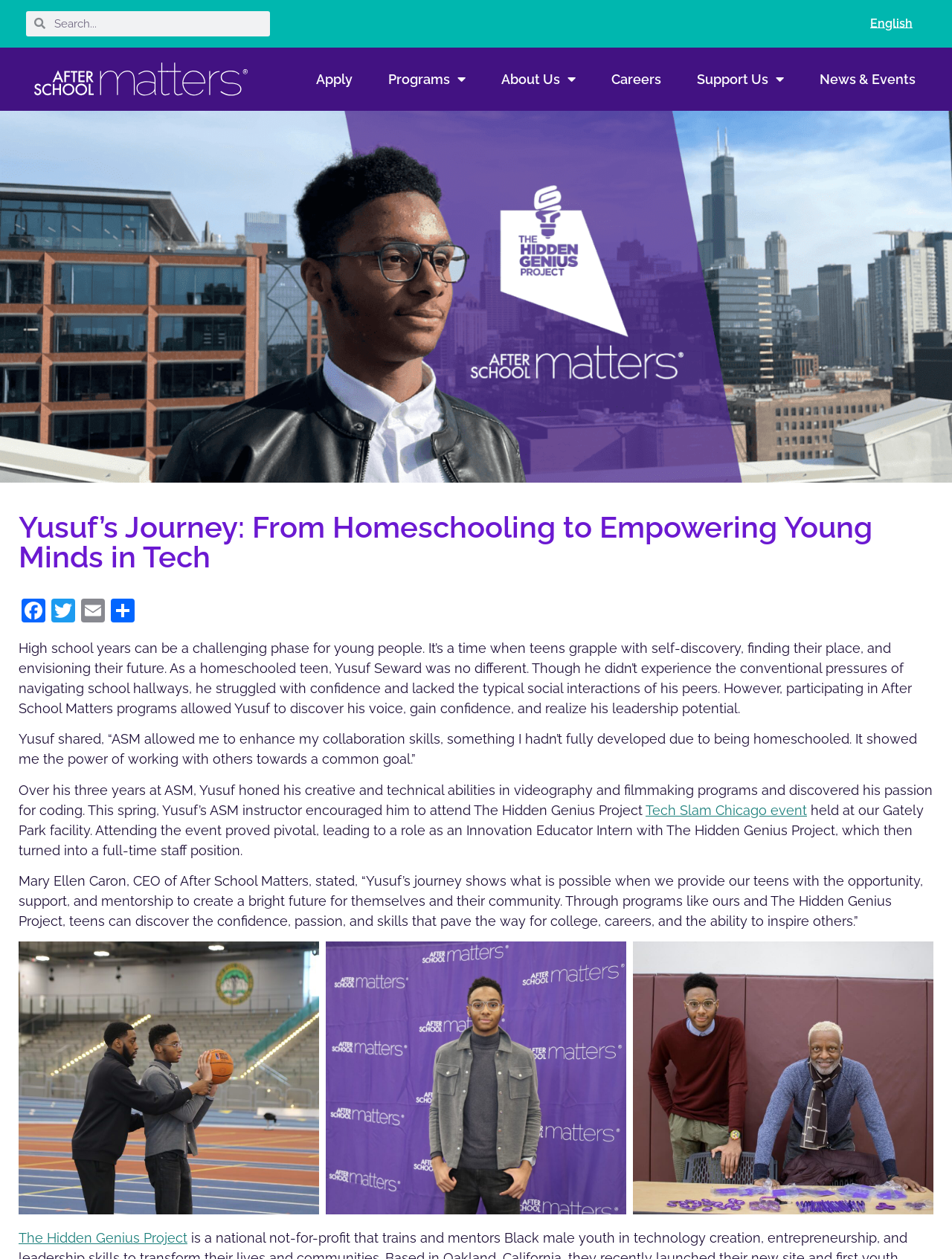Find and specify the bounding box coordinates that correspond to the clickable region for the instruction: "Visit The Hidden Genius Project".

[0.02, 0.977, 0.197, 0.99]